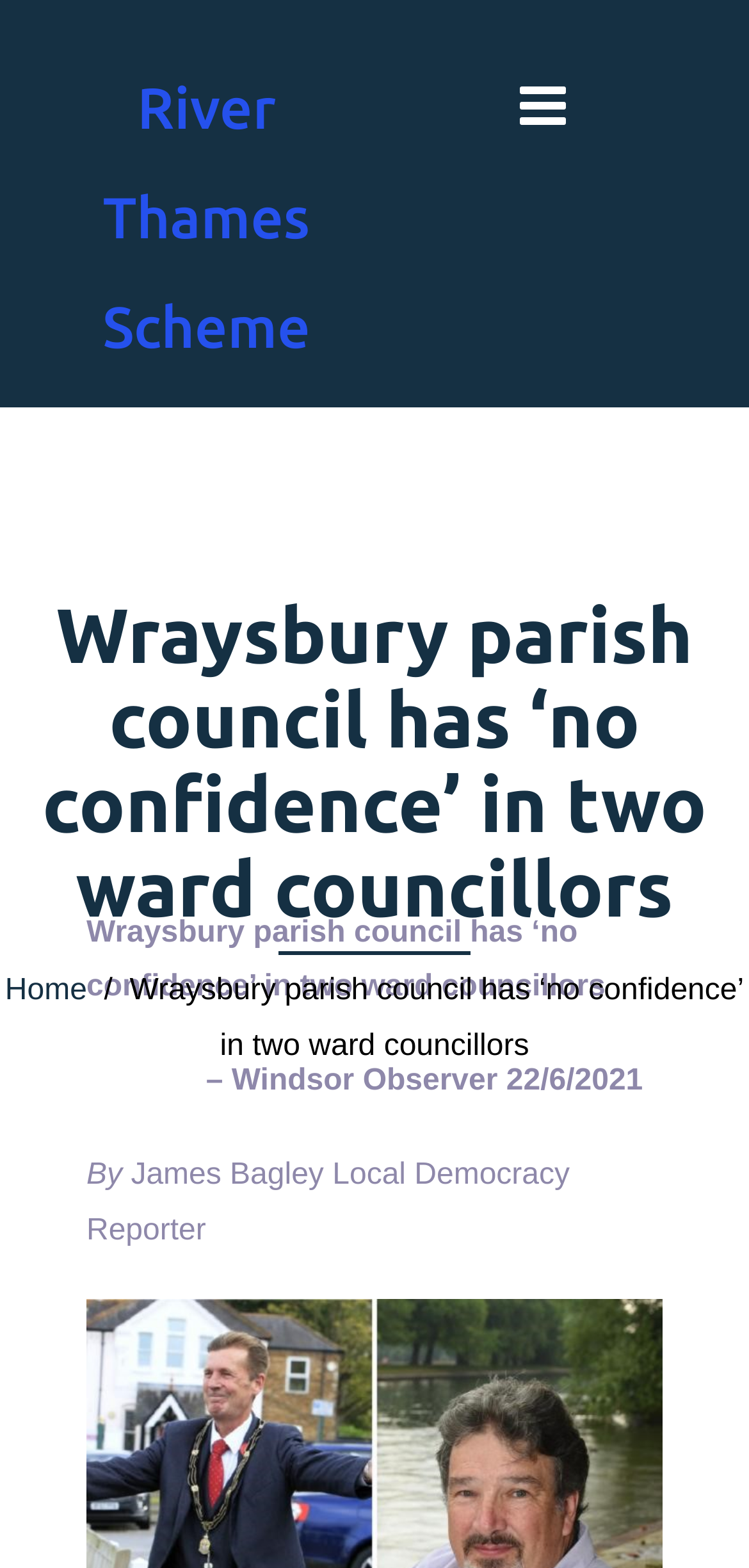Determine the primary headline of the webpage.

River Thames Scheme